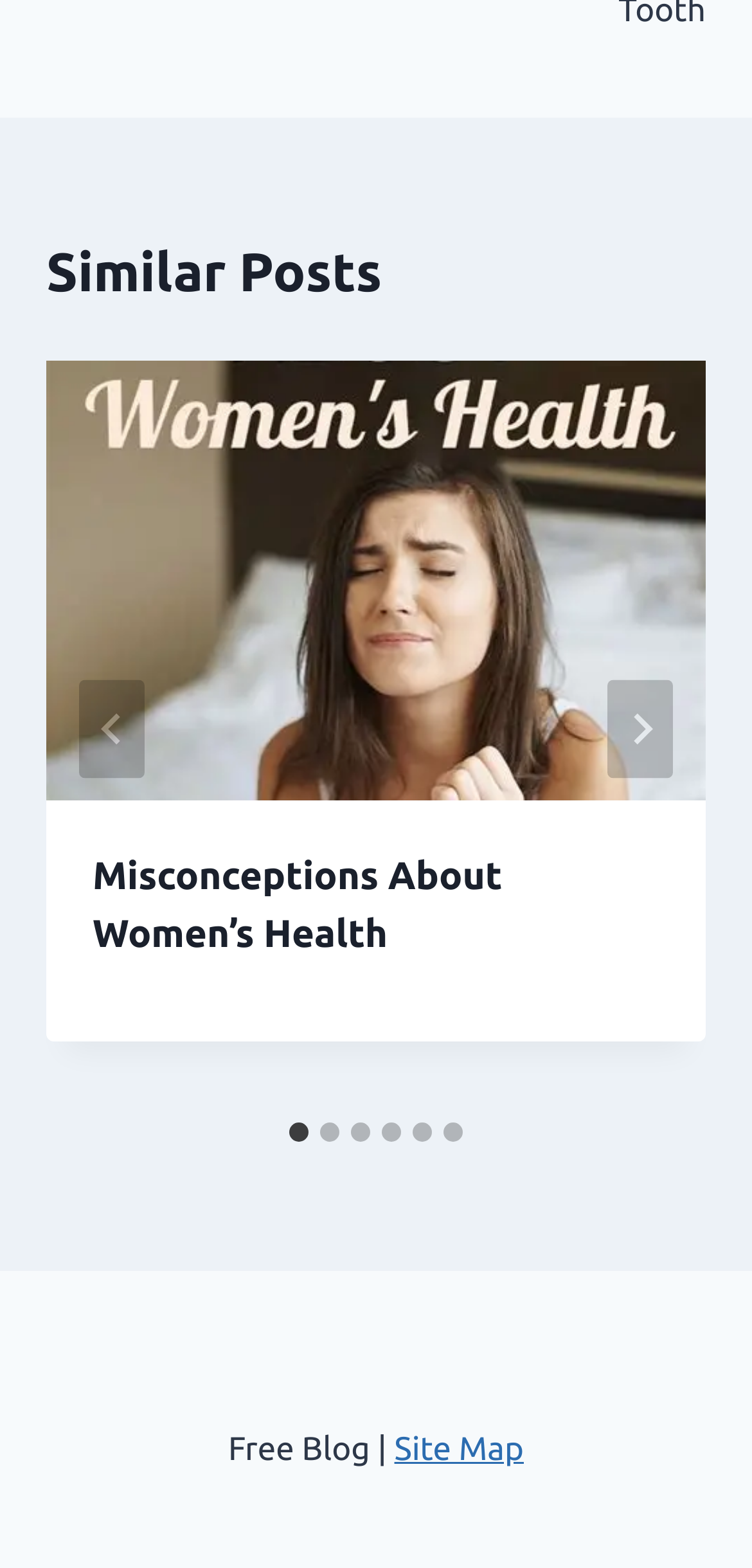Respond to the question below with a single word or phrase:
What is the text above the 'Site Map' link?

Free Blog |